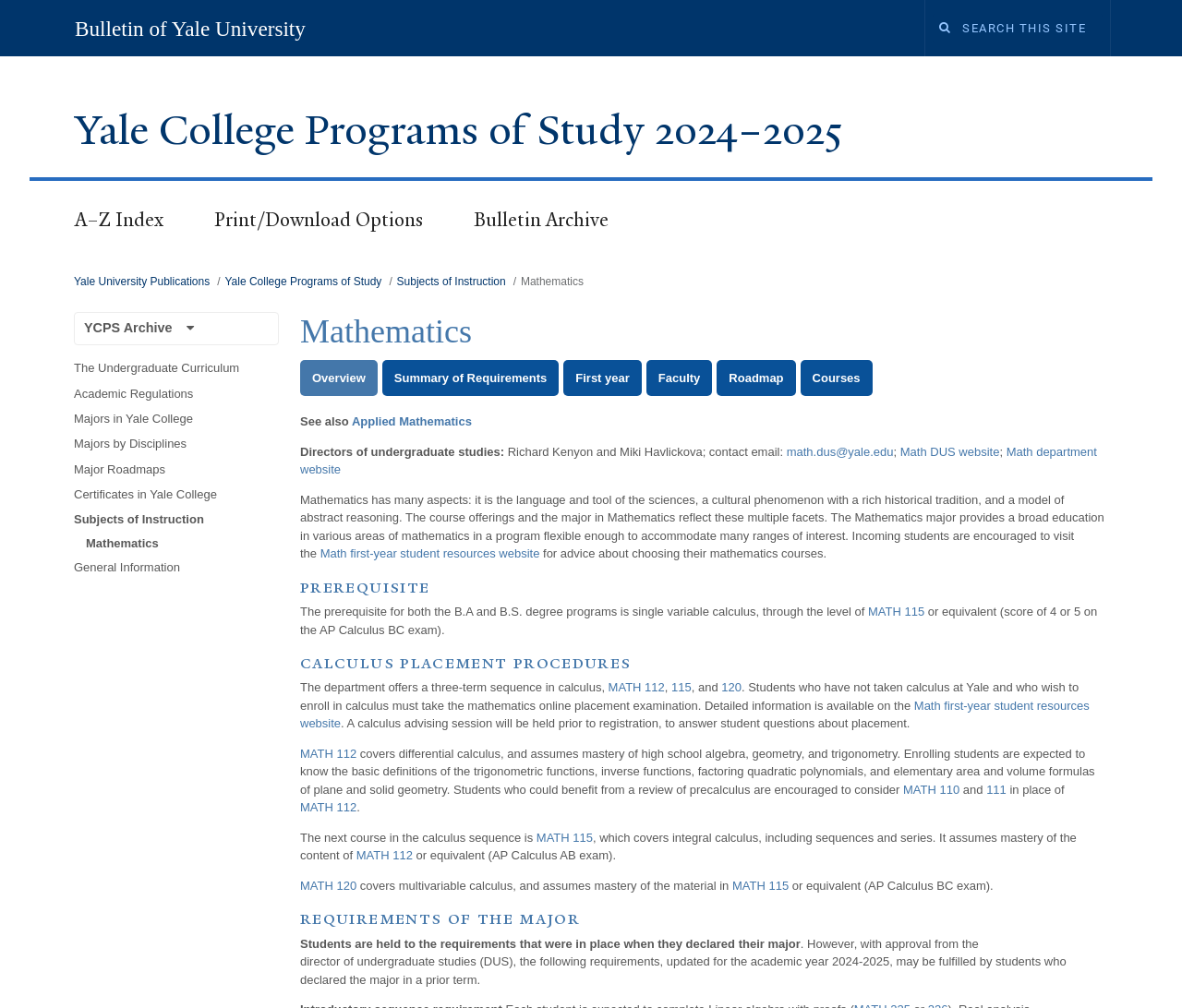Respond to the question below with a concise word or phrase:
What is the name of the department that offers a three-term sequence in calculus?

Mathematics